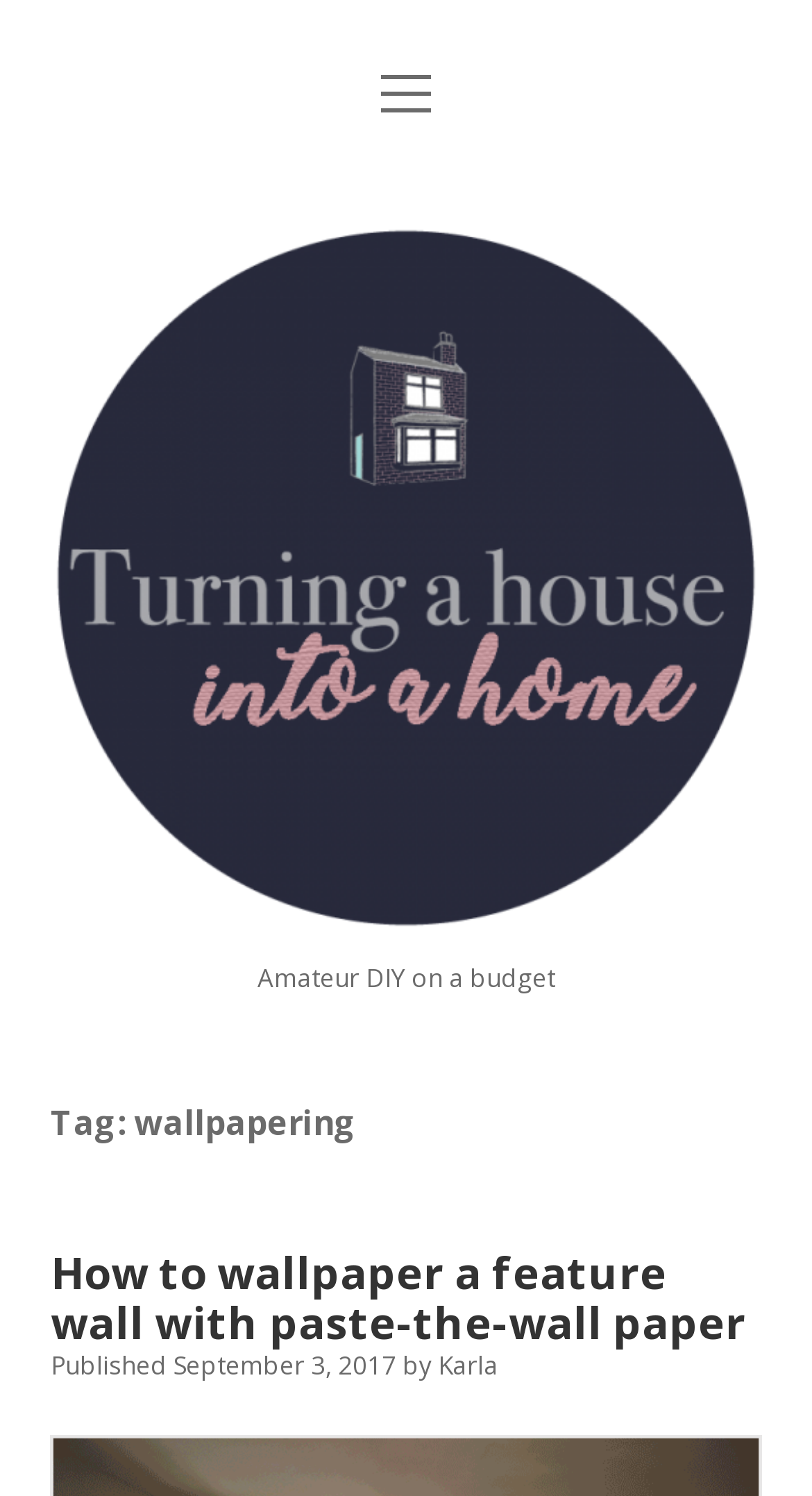Locate the bounding box coordinates of the UI element described by: "About". Provide the coordinates as four float numbers between 0 and 1, formatted as [left, top, right, bottom].

[0.441, 0.118, 0.559, 0.149]